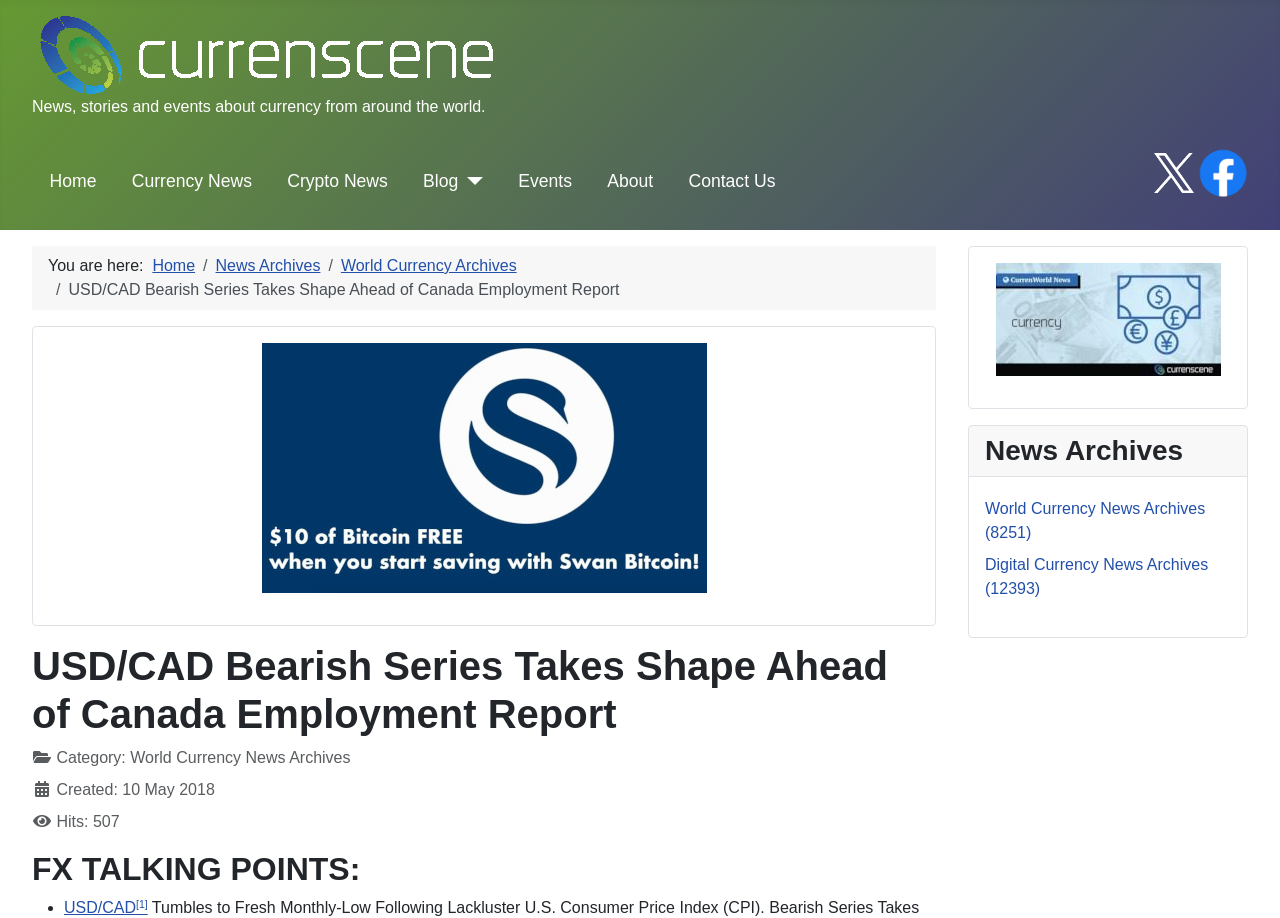Locate the bounding box coordinates of the element you need to click to accomplish the task described by this instruction: "Read the 'Blog' section".

[0.331, 0.183, 0.358, 0.212]